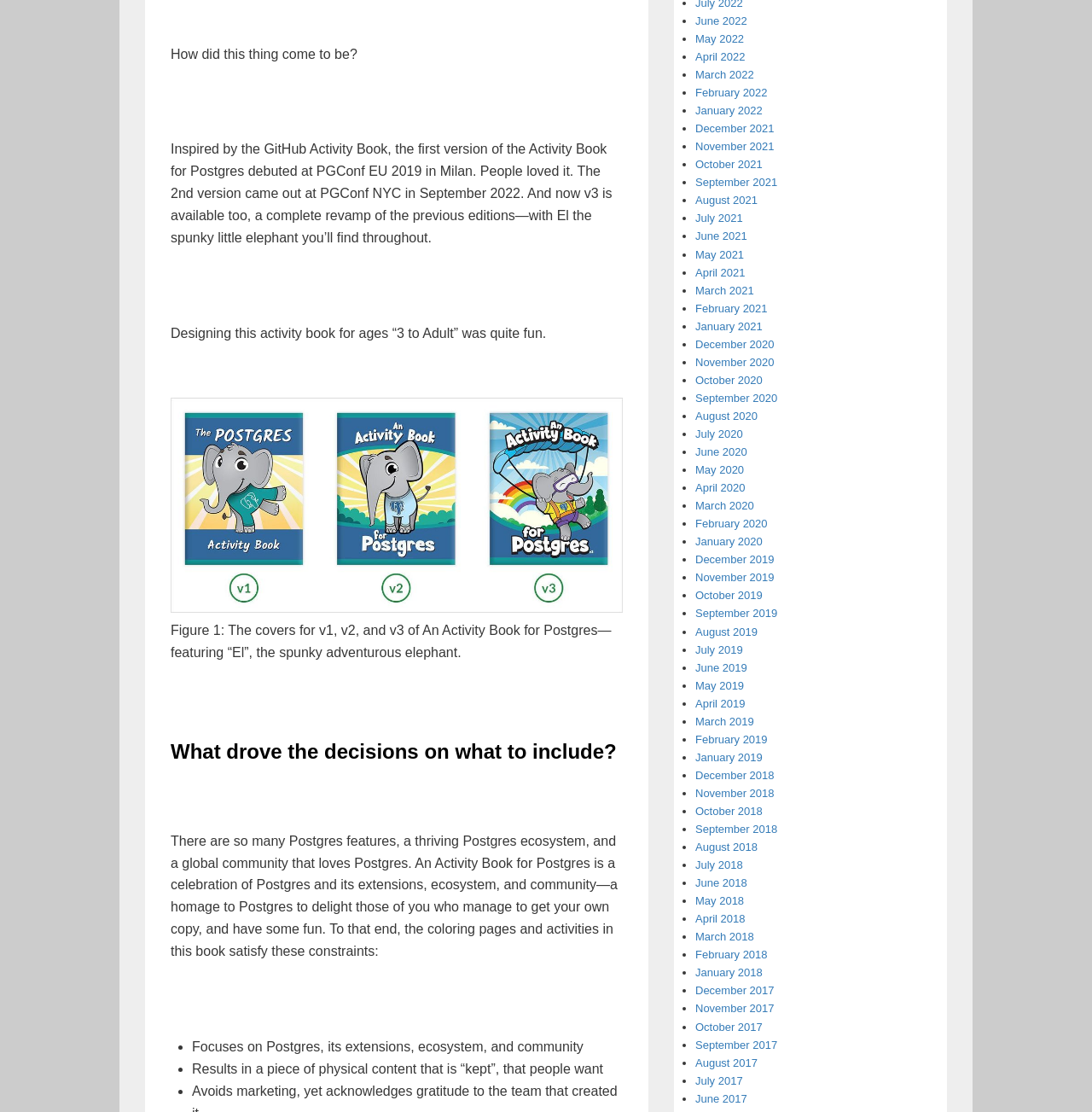What is the name of the elephant in the activity book?
Refer to the image and respond with a one-word or short-phrase answer.

El